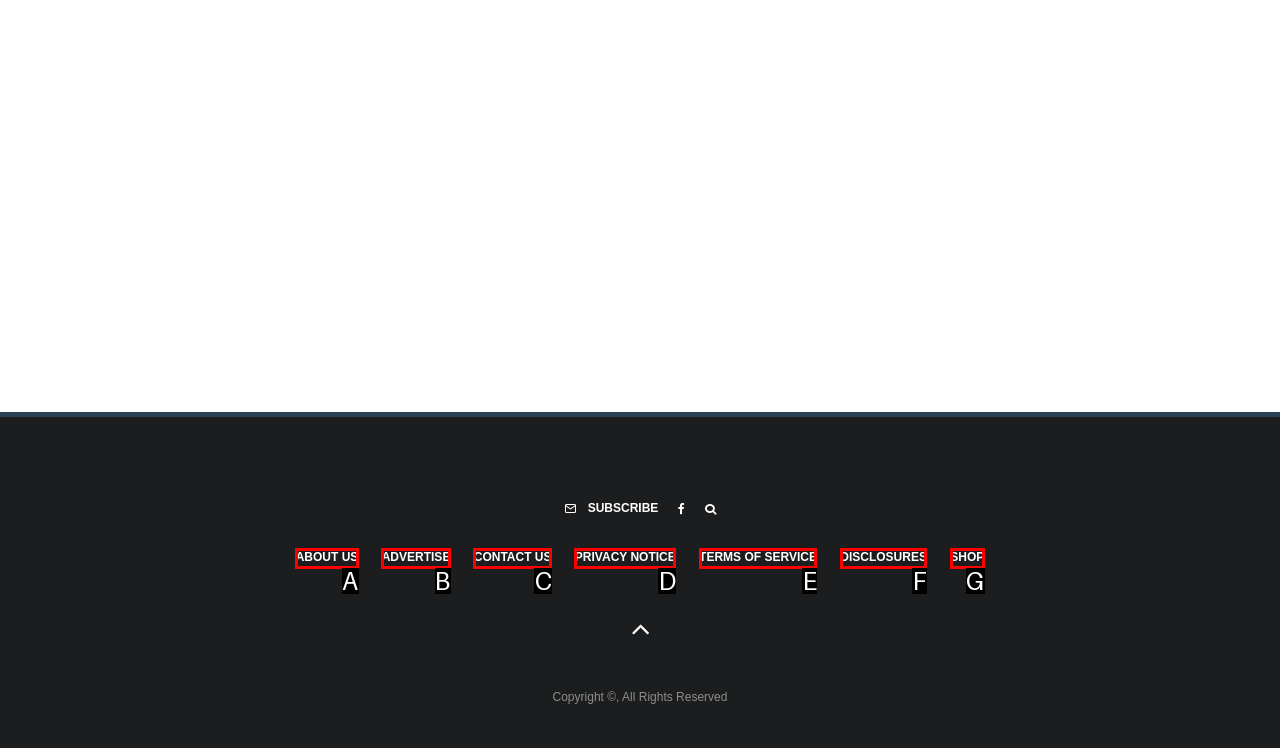Examine the description: Terms of Service and indicate the best matching option by providing its letter directly from the choices.

E